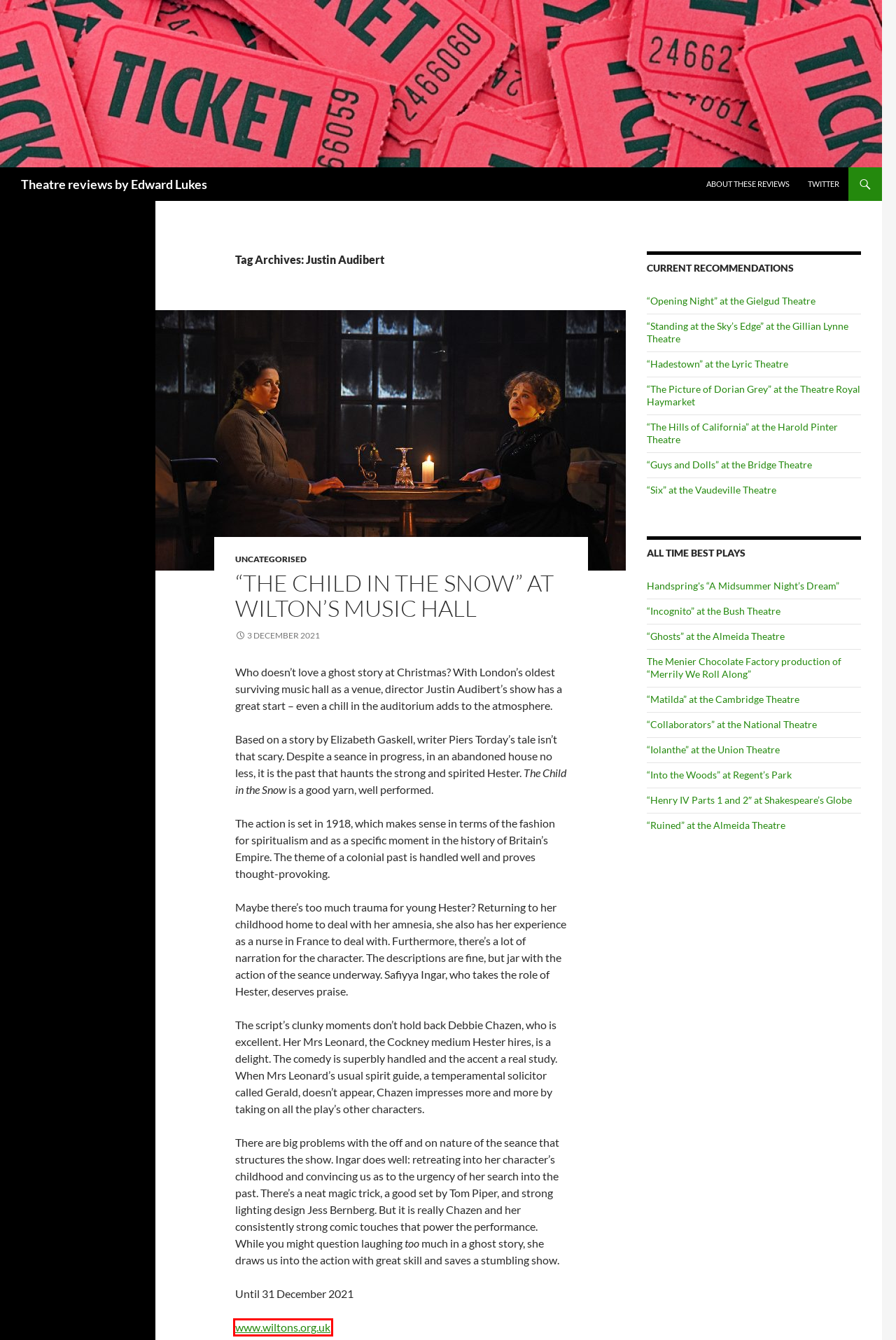Given a webpage screenshot with a UI element marked by a red bounding box, choose the description that best corresponds to the new webpage that will appear after clicking the element. The candidates are:
A. Wilton's
B. "Iolanthe" at the Union Theatre - Theatre reviews by Edward Lukes
C. "Incognito" at the Bush Theatre - Theatre reviews by Edward Lukes
D. Theatre reviews by Edward Lukes -
E. “Guys and Dolls” at the Bridge Theatre - Theatre reviews by Edward Lukes
F. "Henry IV Parts 1 and 2" at Shakespeare's Globe - Theatre reviews by Edward Lukes
G. “The Hills of California” at the Harold Pinter Theatre - Theatre reviews by Edward Lukes
H. Once A Week Theatre - Theatre reviews by Edward Lukes

A